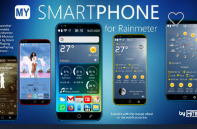Provide a single word or phrase to answer the given question: 
What is the purpose of the design?

To promote 'My Smartphone' for Rainmeter